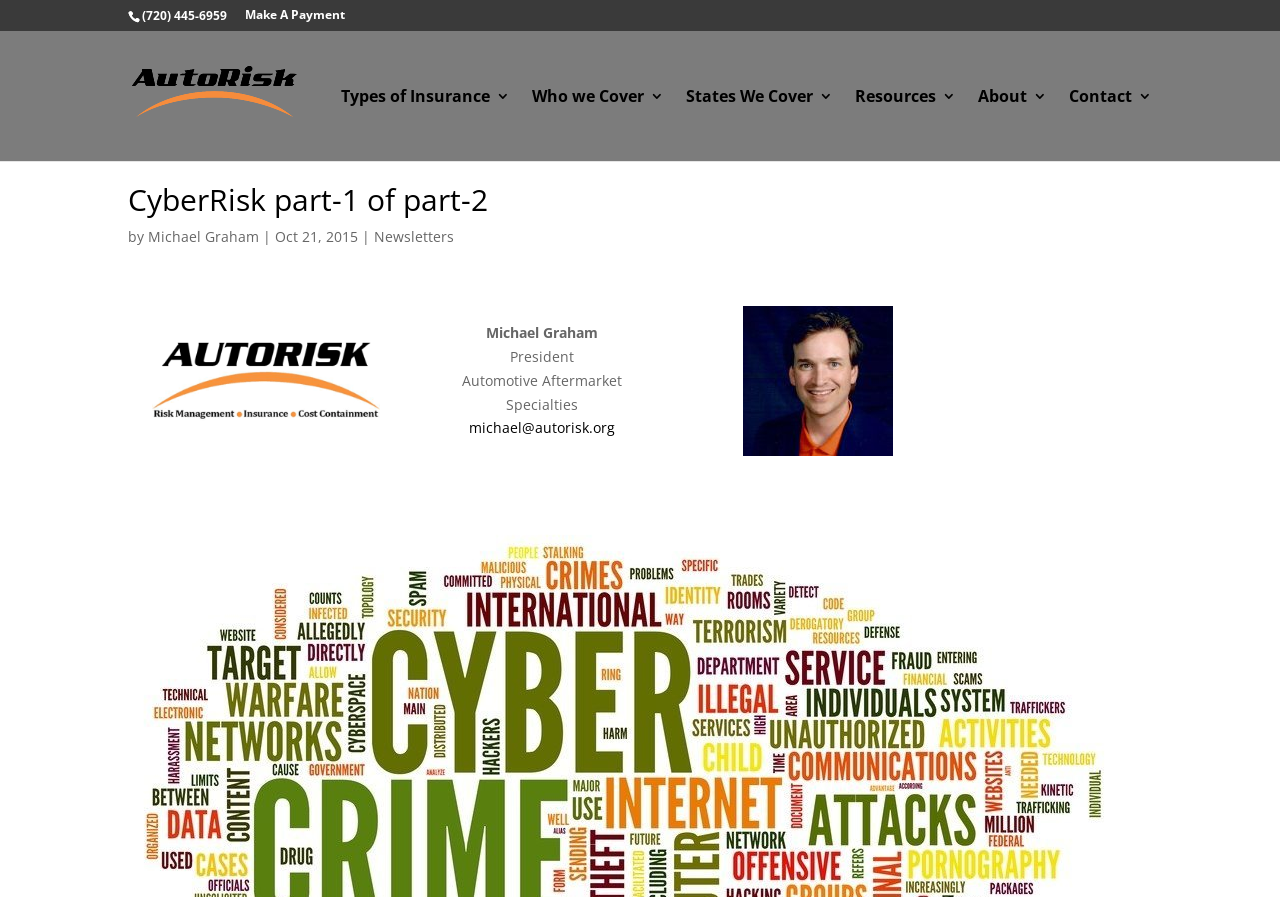Could you find the bounding box coordinates of the clickable area to complete this instruction: "Learn about types of insurance"?

[0.266, 0.099, 0.398, 0.179]